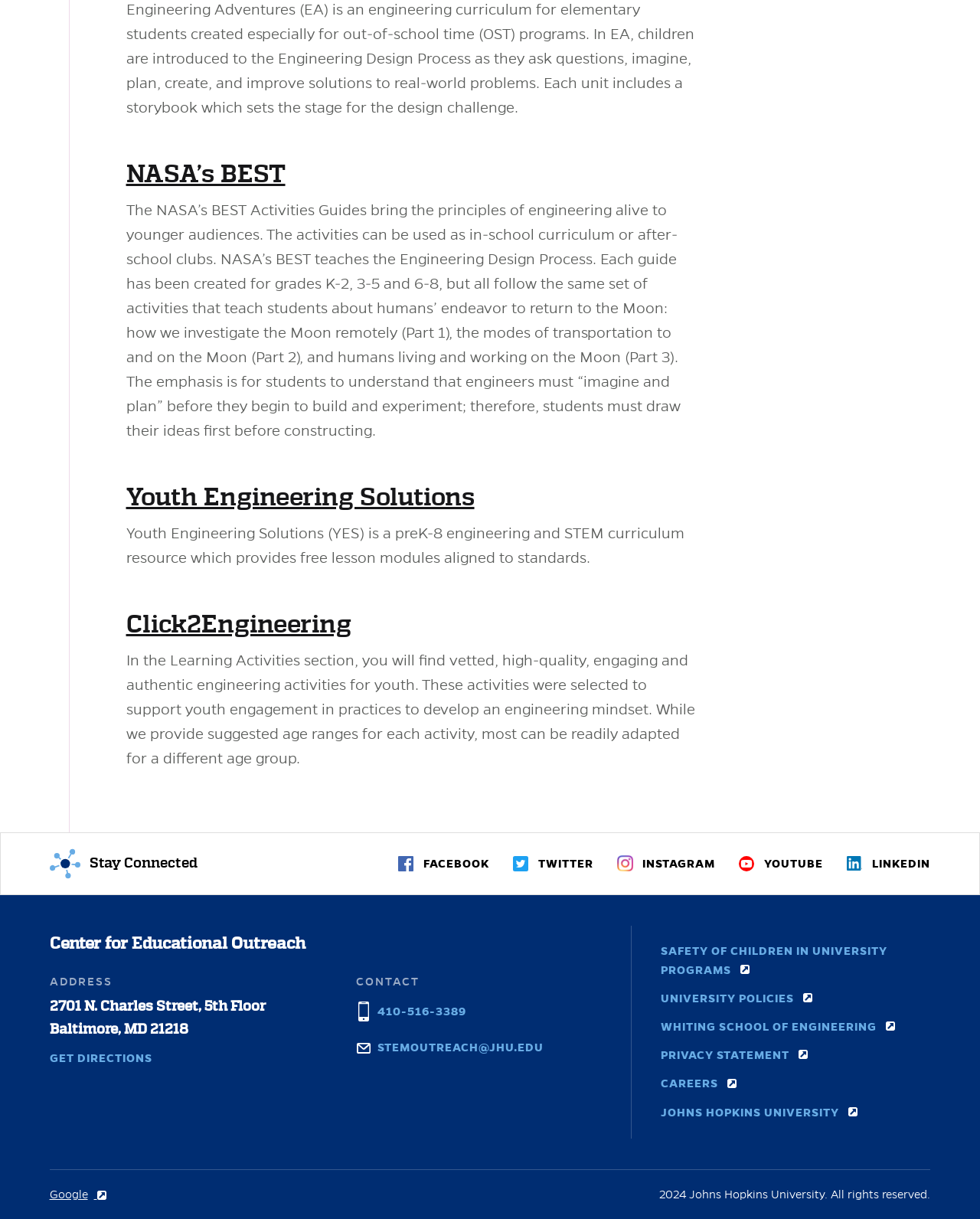How many social media platforms are listed in the Stay Connected section?
Please answer the question with a single word or phrase, referencing the image.

5